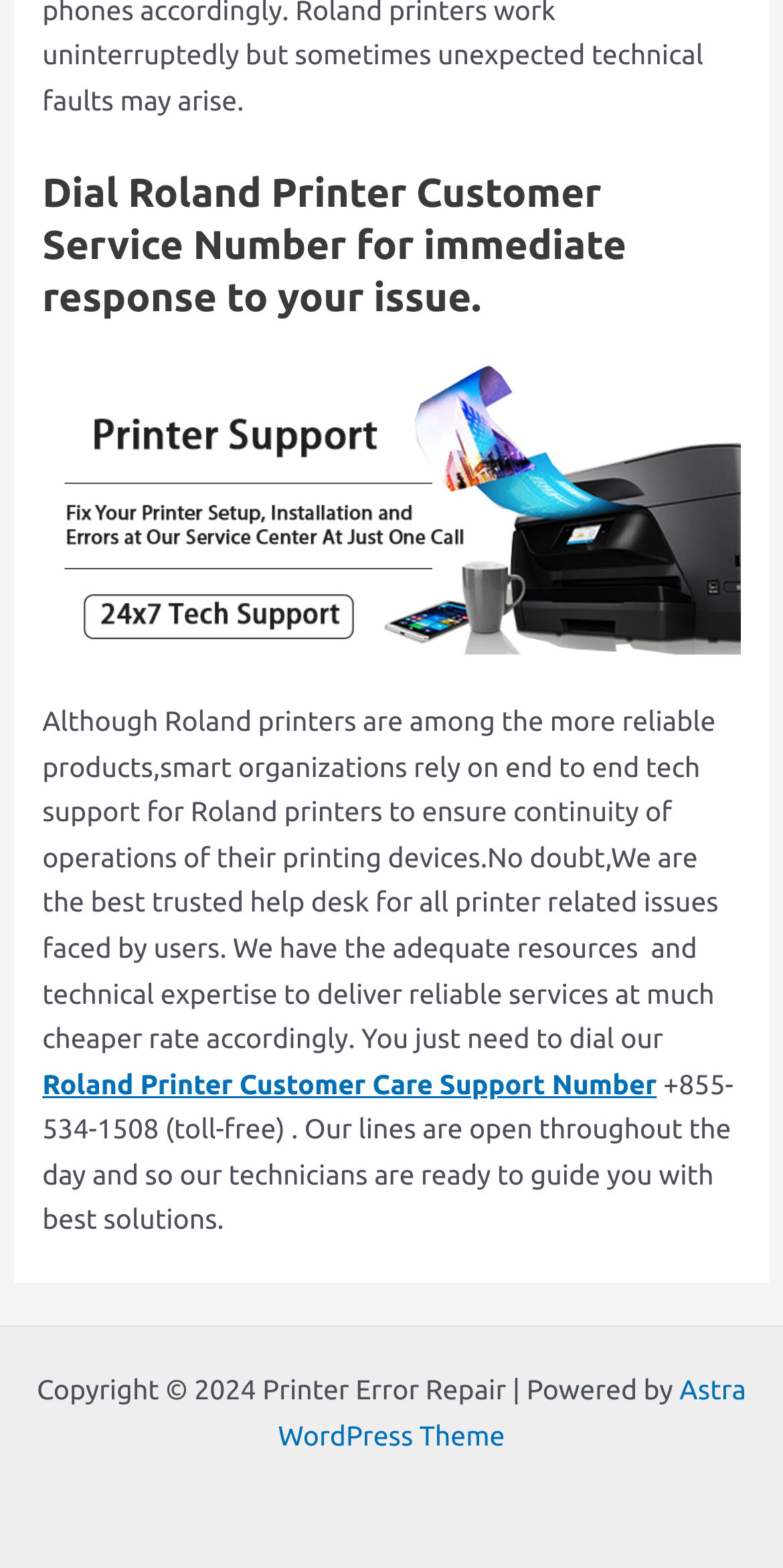Give a short answer using one word or phrase for the question:
What is the name of the WordPress theme used by this website?

Astra